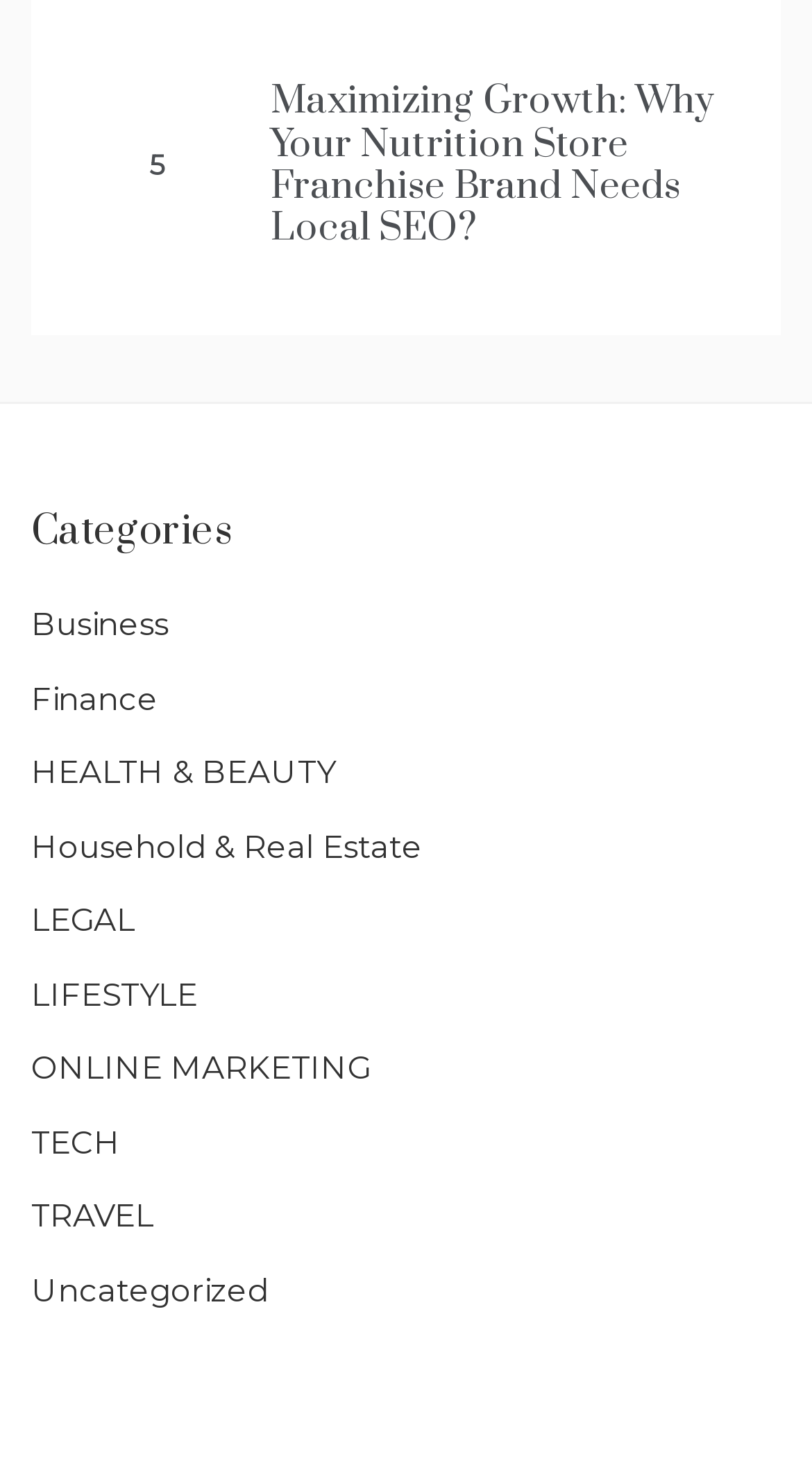Highlight the bounding box coordinates of the region I should click on to meet the following instruction: "browse the HEALTH & BEAUTY category".

[0.038, 0.502, 0.413, 0.538]